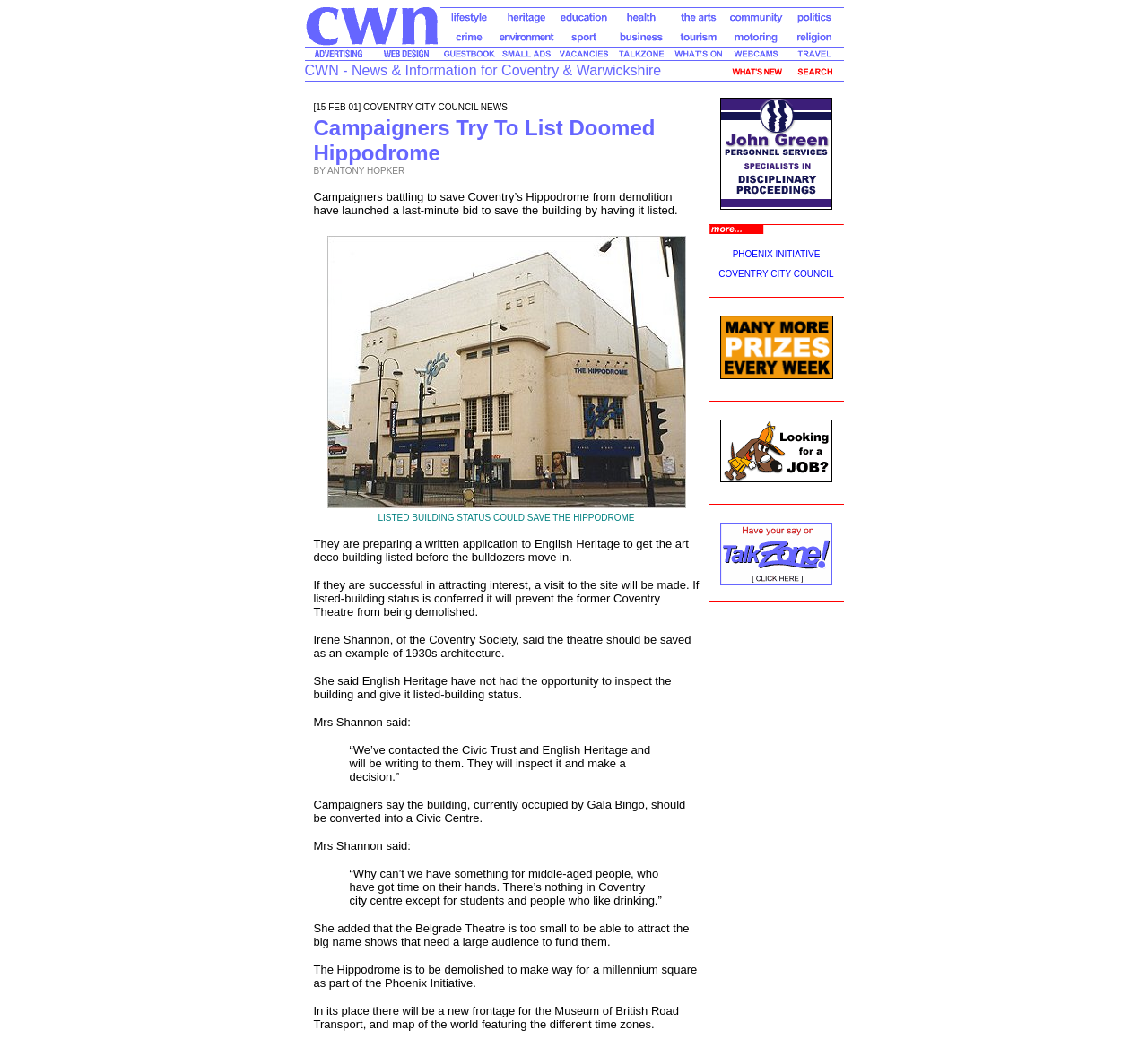Please specify the bounding box coordinates of the element that should be clicked to execute the given instruction: 'View What's New?'. Ensure the coordinates are four float numbers between 0 and 1, expressed as [left, top, right, bottom].

[0.633, 0.065, 0.685, 0.08]